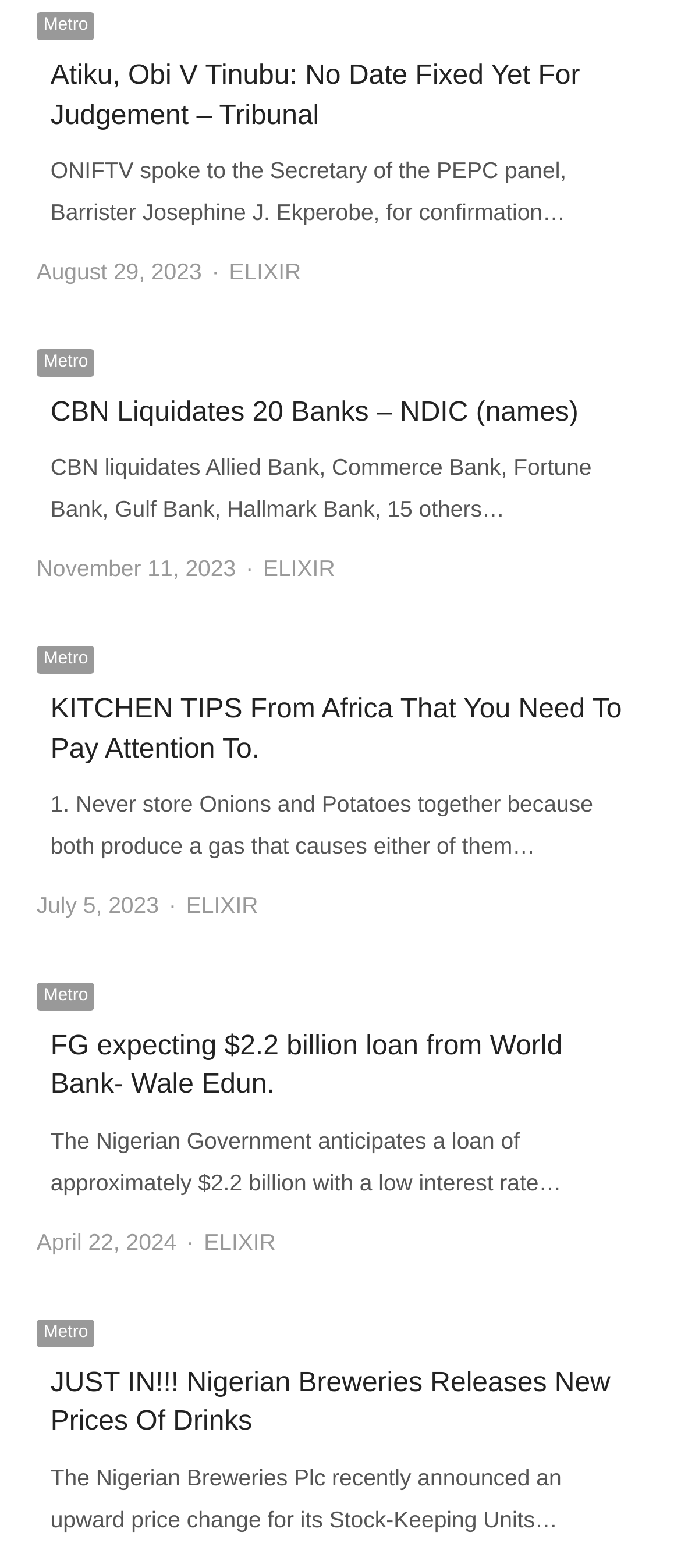Identify the bounding box coordinates necessary to click and complete the given instruction: "Click on the 'Metro' link".

[0.054, 0.008, 0.14, 0.026]